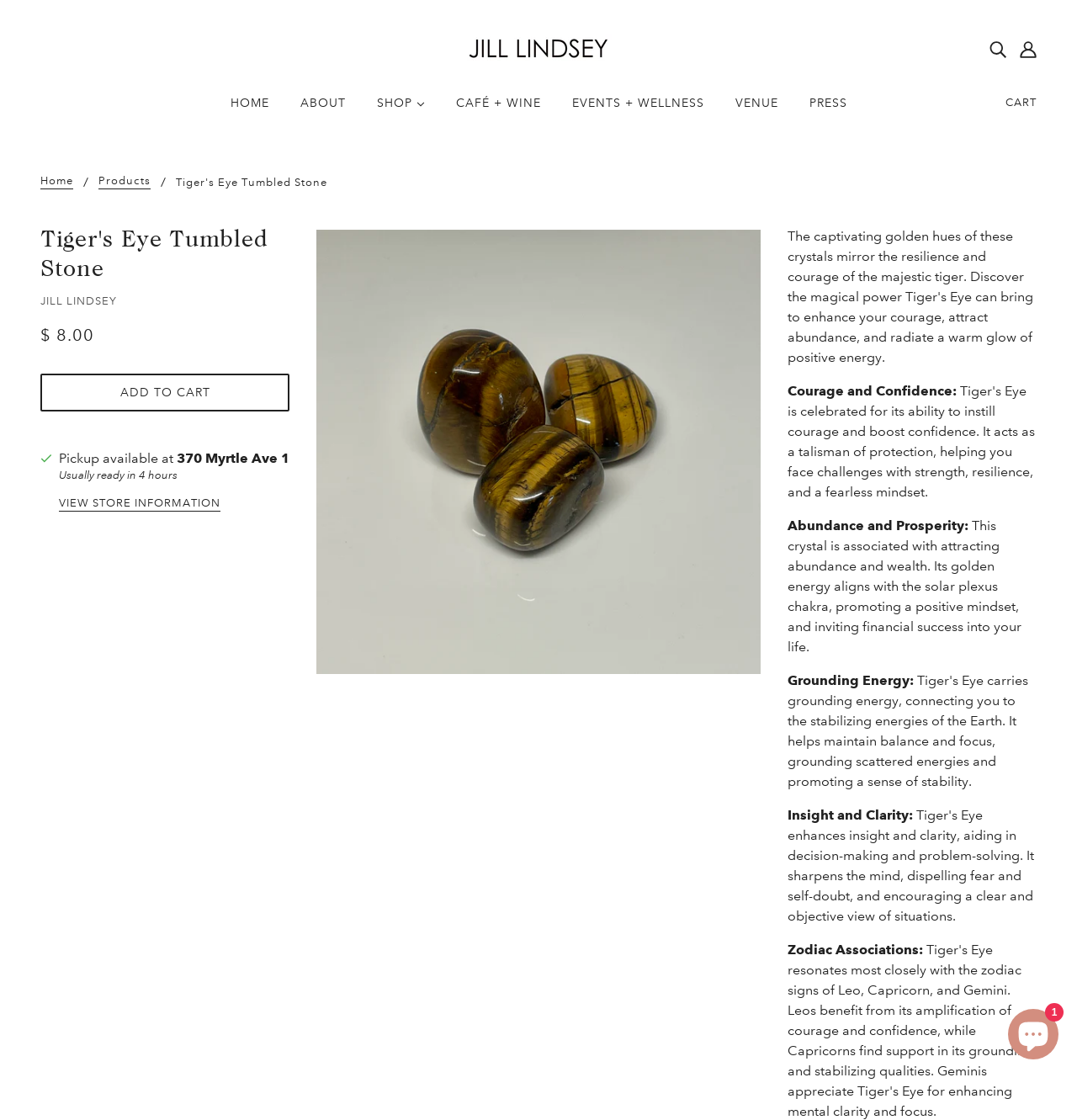Generate a comprehensive description of the webpage.

This webpage is about Tiger's Eye Tumbled Stone, a product sold by JILL LINDSEY. At the top of the page, there is a banner with the brand name "JILL LINDSEY" and a search icon on the right side. Below the banner, there are navigation links to different sections of the website, including HOME, ABOUT, SHOP, CAFÉ + WINE, EVENTS + WELLNESS, VENUE, and PRESS.

On the left side of the page, there is a header section with links to Home, Products, and a heading that reads "Tiger's Eye Tumbled Stone". Below the heading, there is a product image, a price tag of $8.00, and an "ADD TO CART" button. There is also information about the product's availability, including pickup options and store information.

On the right side of the page, there are several sections of text that describe the properties and benefits of Tiger's Eye Tumbled Stone. These sections include Courage and Confidence, Abundance and Prosperity, Grounding Energy, Insight and Clarity, and Zodiac Associations. Each section provides a brief description of how the crystal can help with different aspects of life.

At the bottom of the page, there is a chat window from Shopify online store, allowing customers to chat with the store's support team. There are also several buttons and icons, including a "Get notified when back in stock" button and a few undefined buttons.

Throughout the page, there are several images, including the product image, search icon, navigation icons, and a few decorative icons. The overall layout of the page is clean and easy to navigate, with clear headings and concise text.